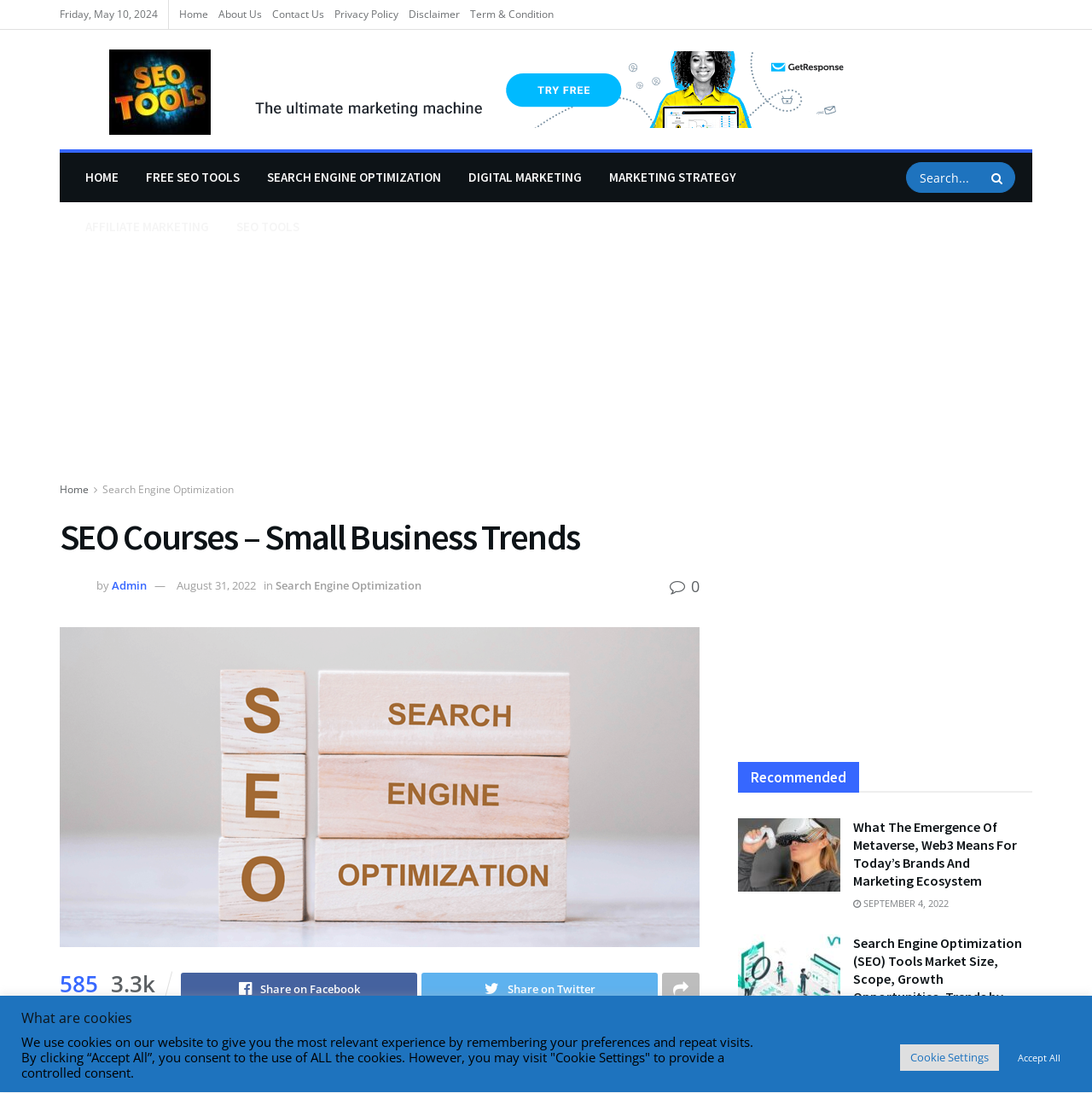Please identify the bounding box coordinates for the region that you need to click to follow this instruction: "Search for something".

[0.829, 0.148, 0.93, 0.176]